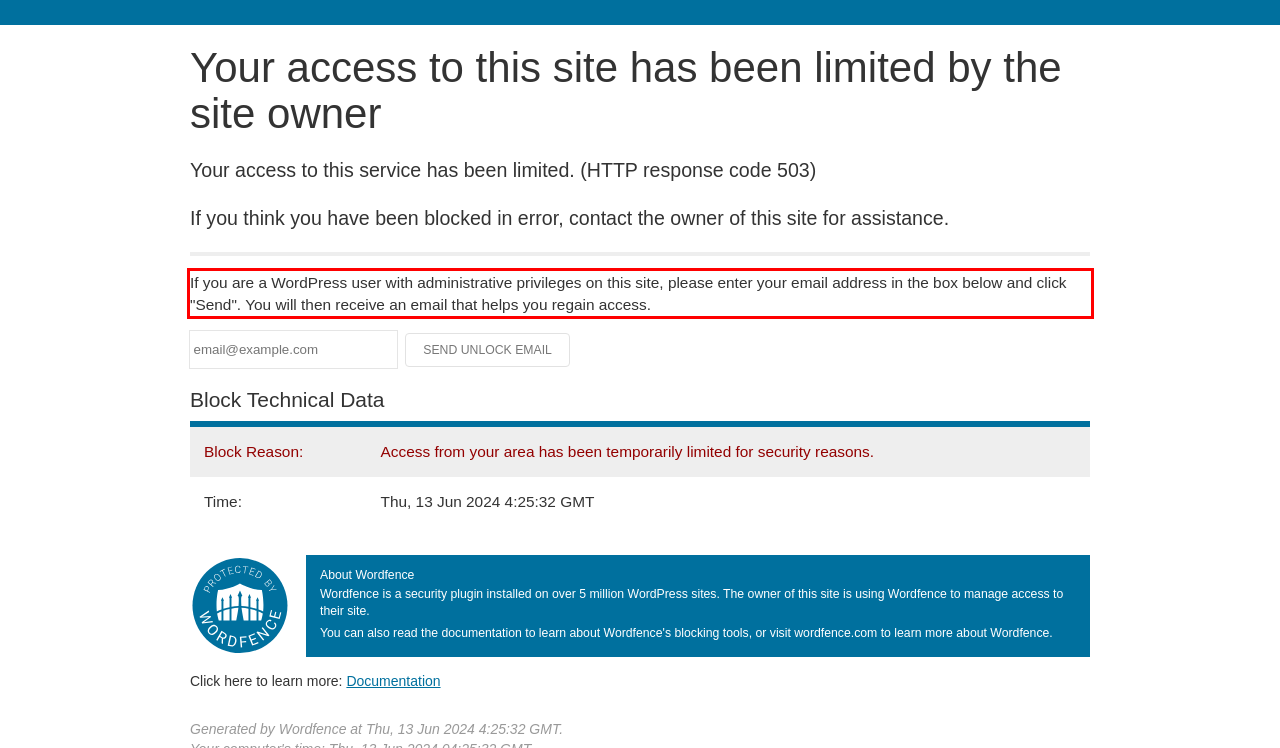Given a screenshot of a webpage, locate the red bounding box and extract the text it encloses.

If you are a WordPress user with administrative privileges on this site, please enter your email address in the box below and click "Send". You will then receive an email that helps you regain access.